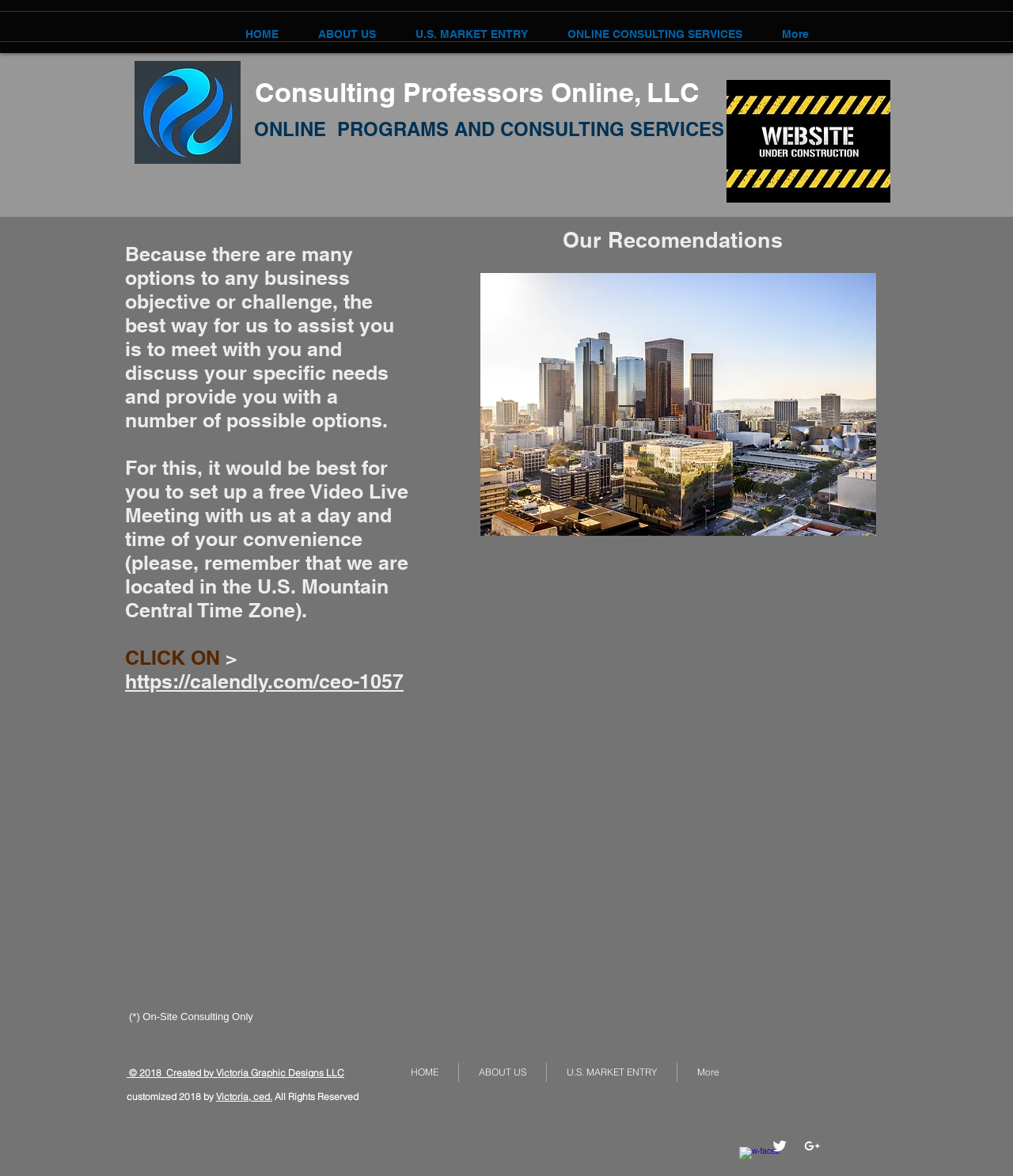Use a single word or phrase to respond to the question:
What is the location of the consulting team?

U.S. Mountain Central Time Zone